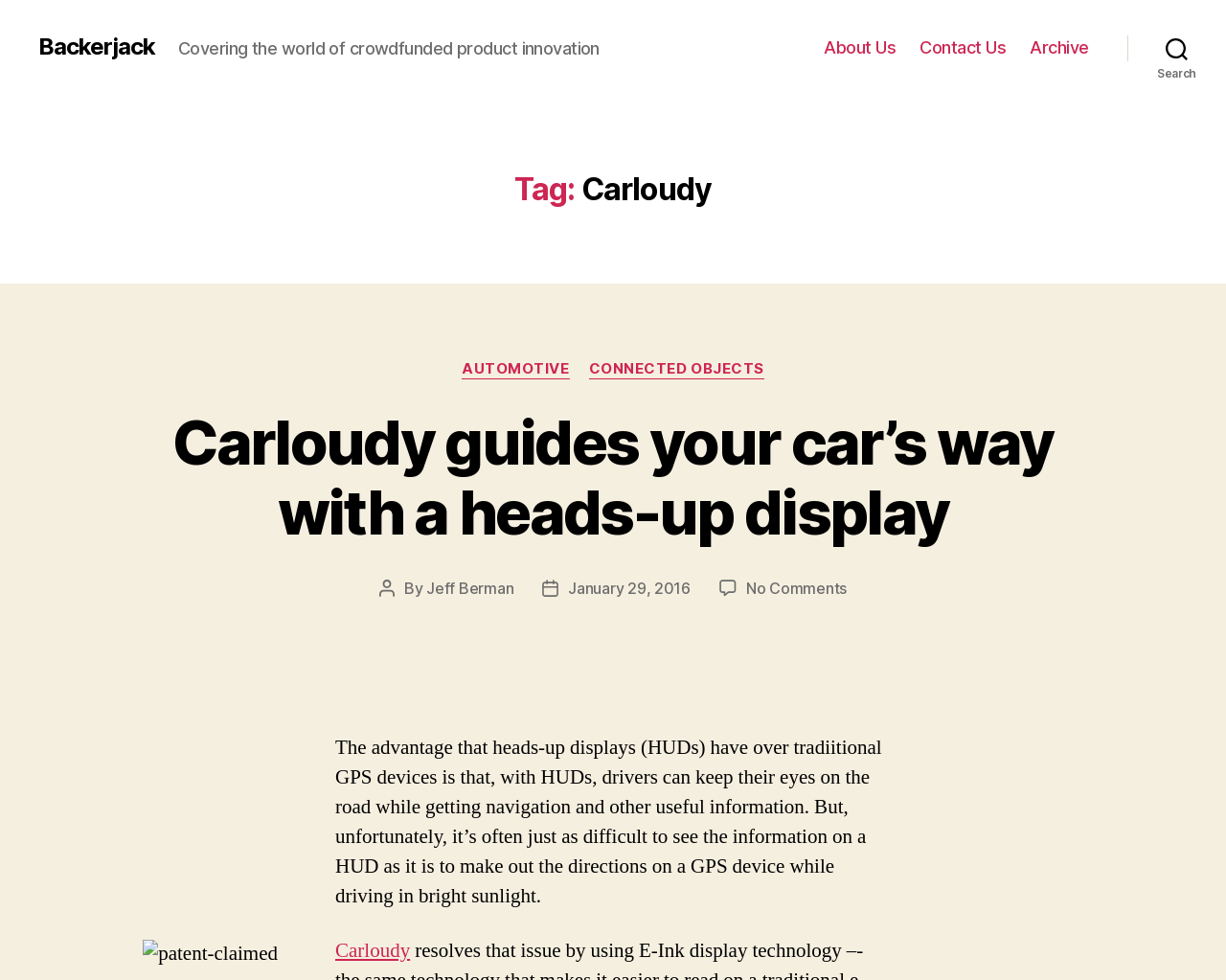Determine the bounding box coordinates of the section I need to click to execute the following instruction: "Learn more about 'AUTOMOTIVE' category". Provide the coordinates as four float numbers between 0 and 1, i.e., [left, top, right, bottom].

[0.377, 0.368, 0.465, 0.387]